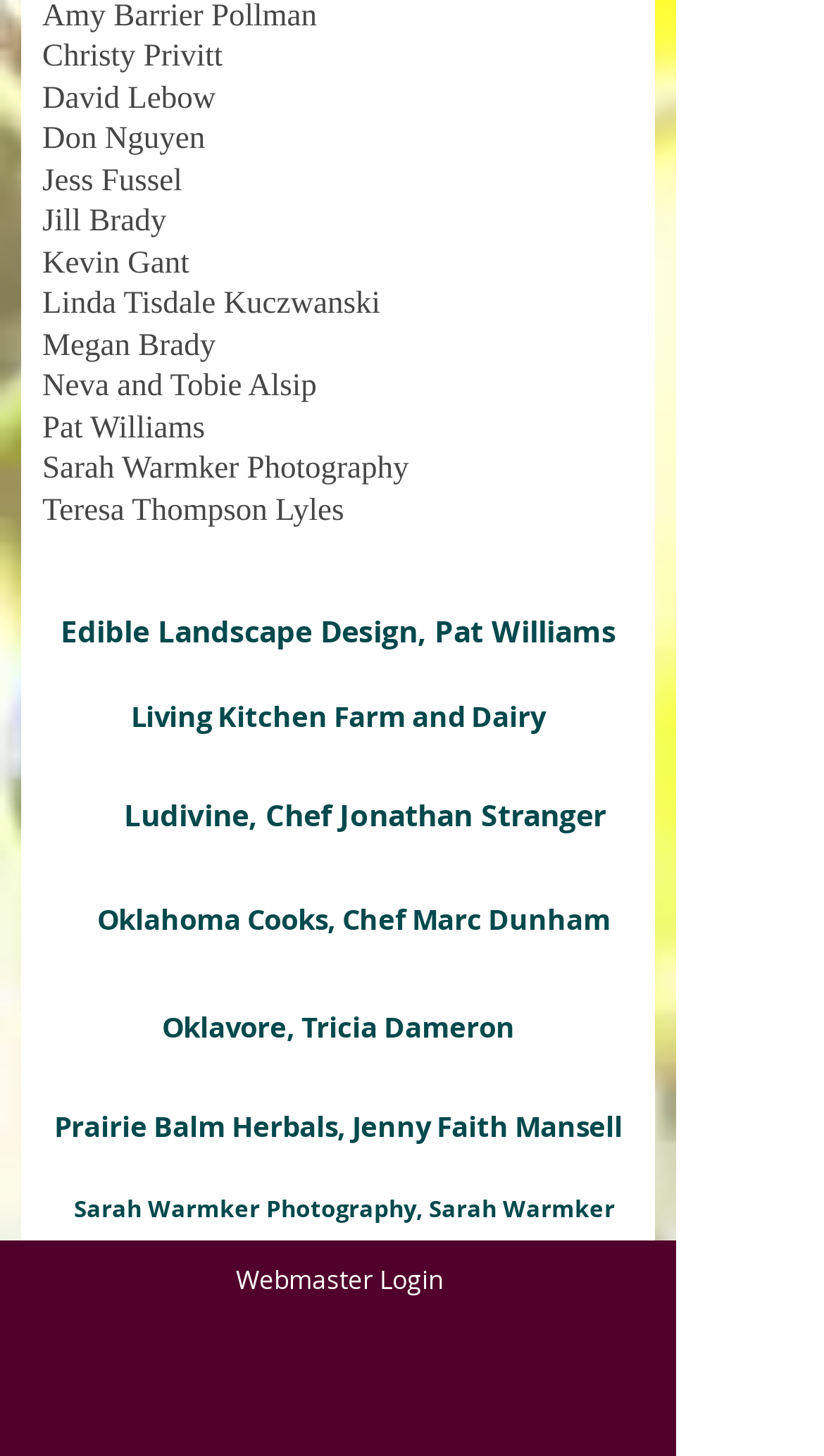Can you find the bounding box coordinates for the element to click on to achieve the instruction: "visit Living Kitchen Farm and Dairy"?

[0.051, 0.471, 0.769, 0.514]